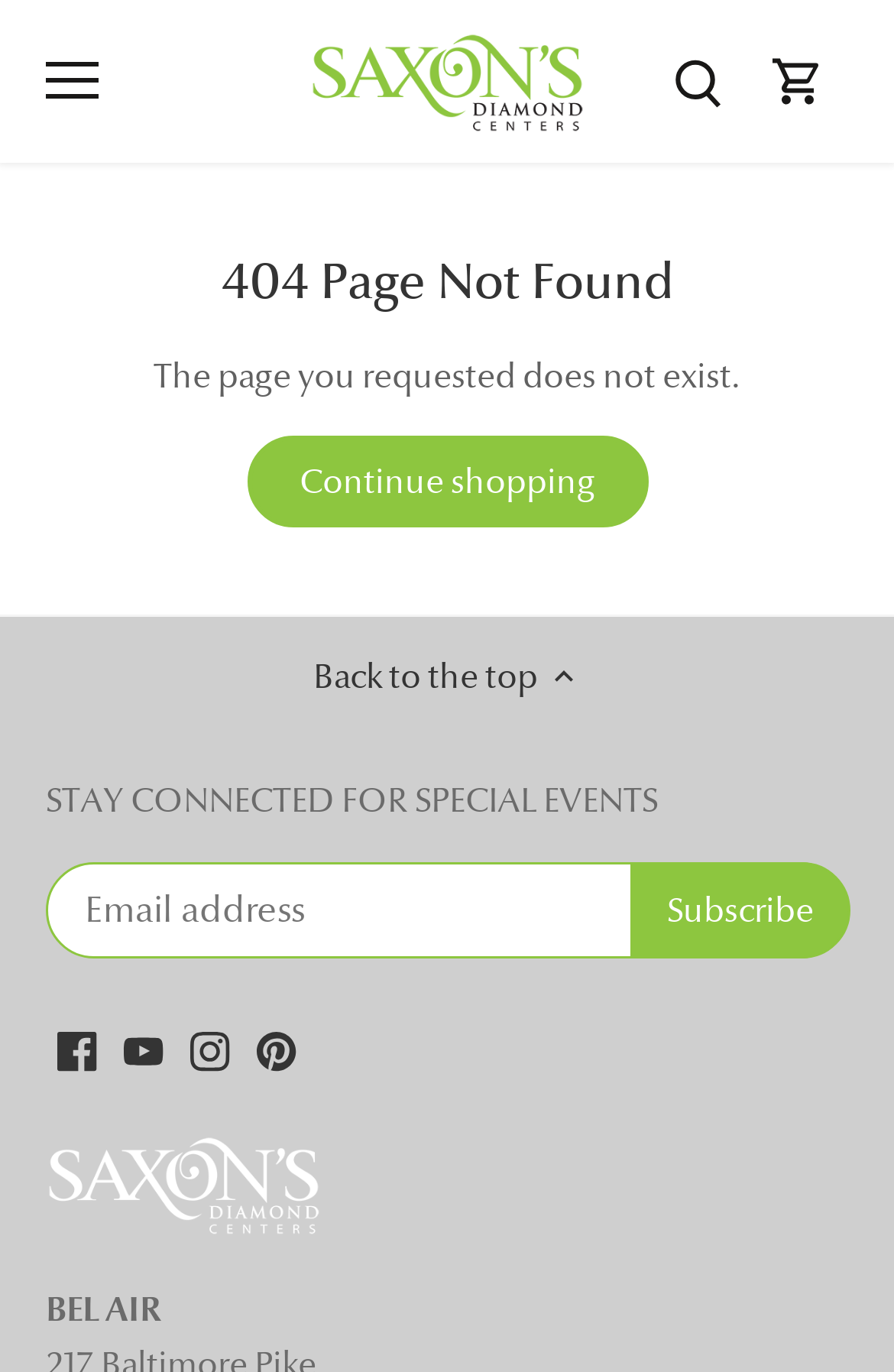Please give the bounding box coordinates of the area that should be clicked to fulfill the following instruction: "Continue shopping". The coordinates should be in the format of four float numbers from 0 to 1, i.e., [left, top, right, bottom].

[0.276, 0.318, 0.724, 0.385]